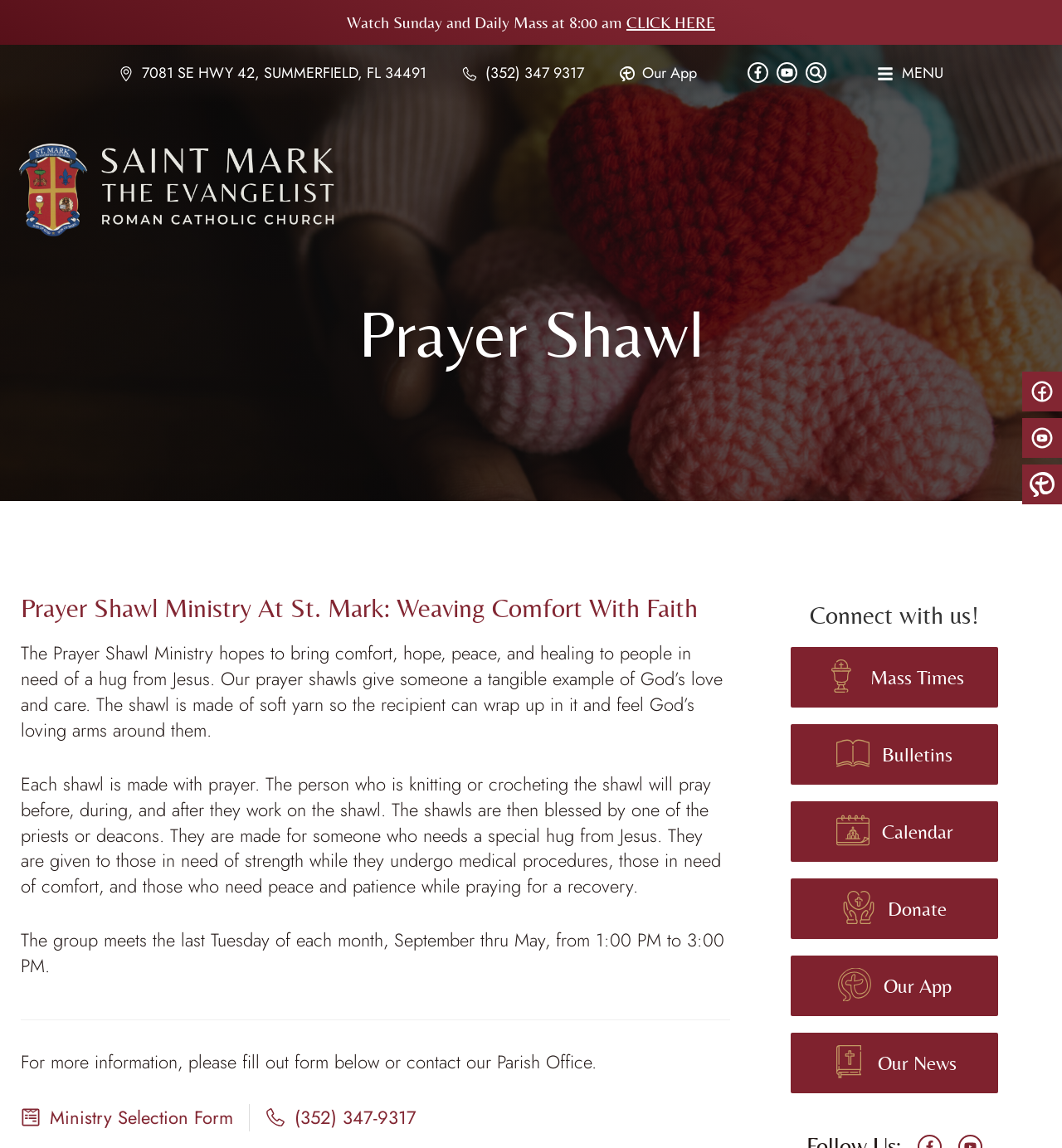Please indicate the bounding box coordinates for the clickable area to complete the following task: "Go to the shop". The coordinates should be specified as four float numbers between 0 and 1, i.e., [left, top, right, bottom].

None